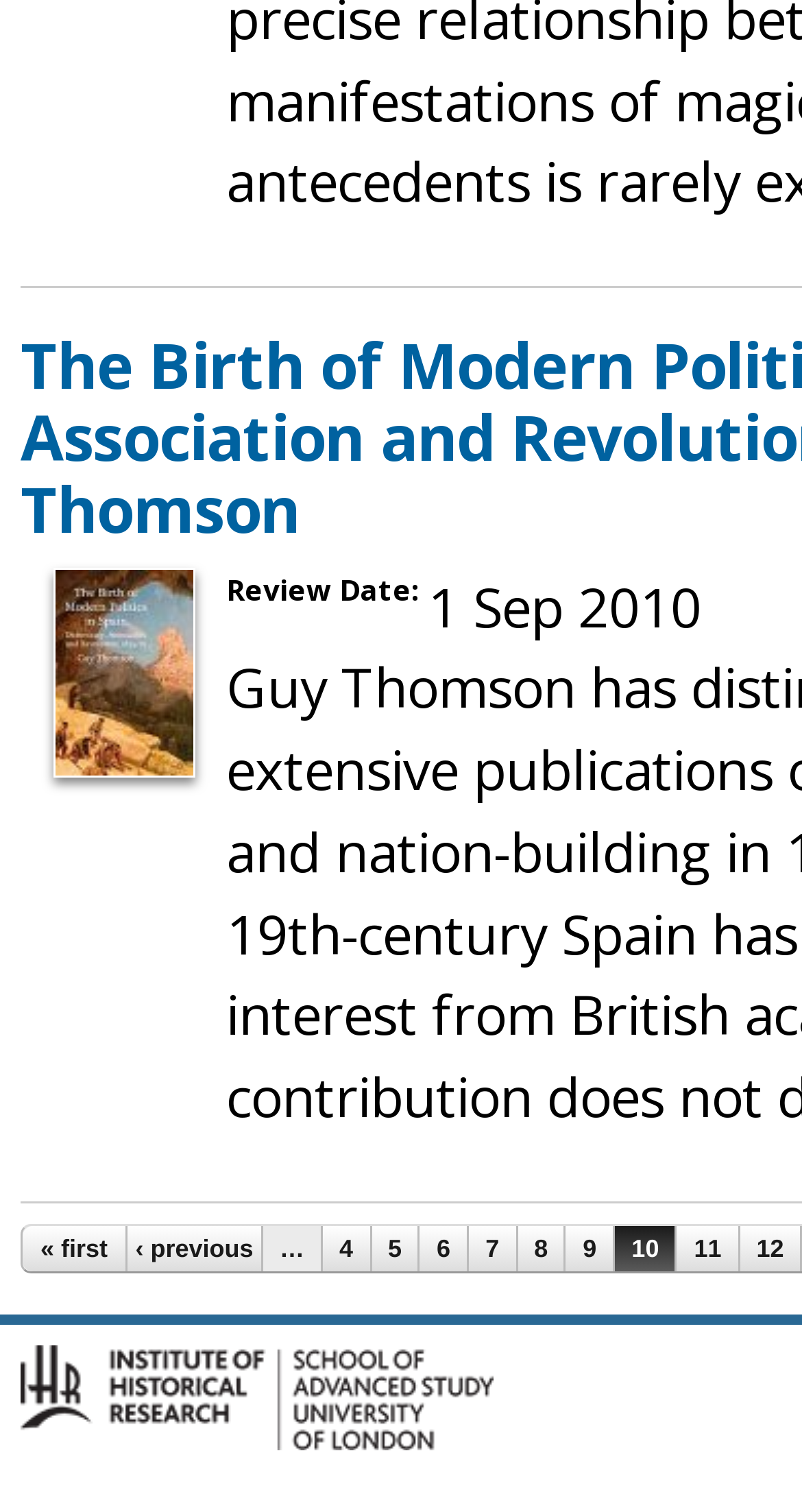Find the bounding box coordinates of the area to click in order to follow the instruction: "go to previous page".

[0.159, 0.811, 0.326, 0.841]